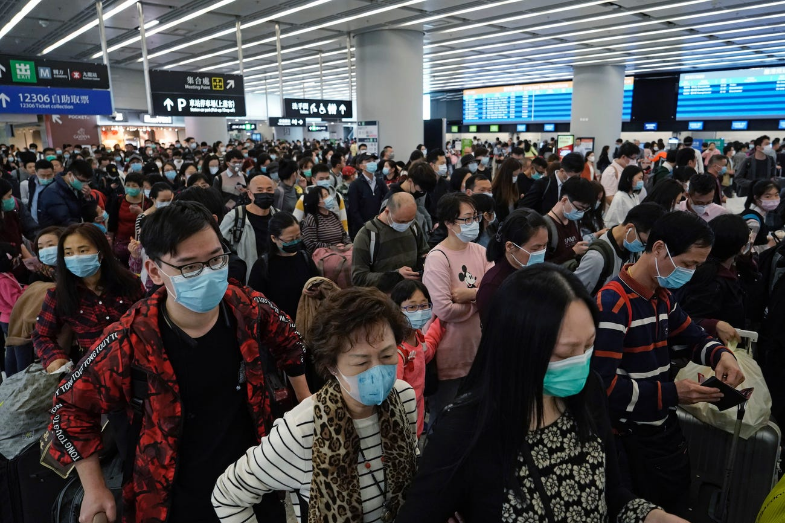What is the purpose of the signs in various languages?
Provide a detailed and extensive answer to the question.

The signs in various languages in the background of the image are intended to assist travelers from diverse cultural backgrounds, emphasizing the multicultural aspect of air travel and the need for clear communication in a global hub like an airport.